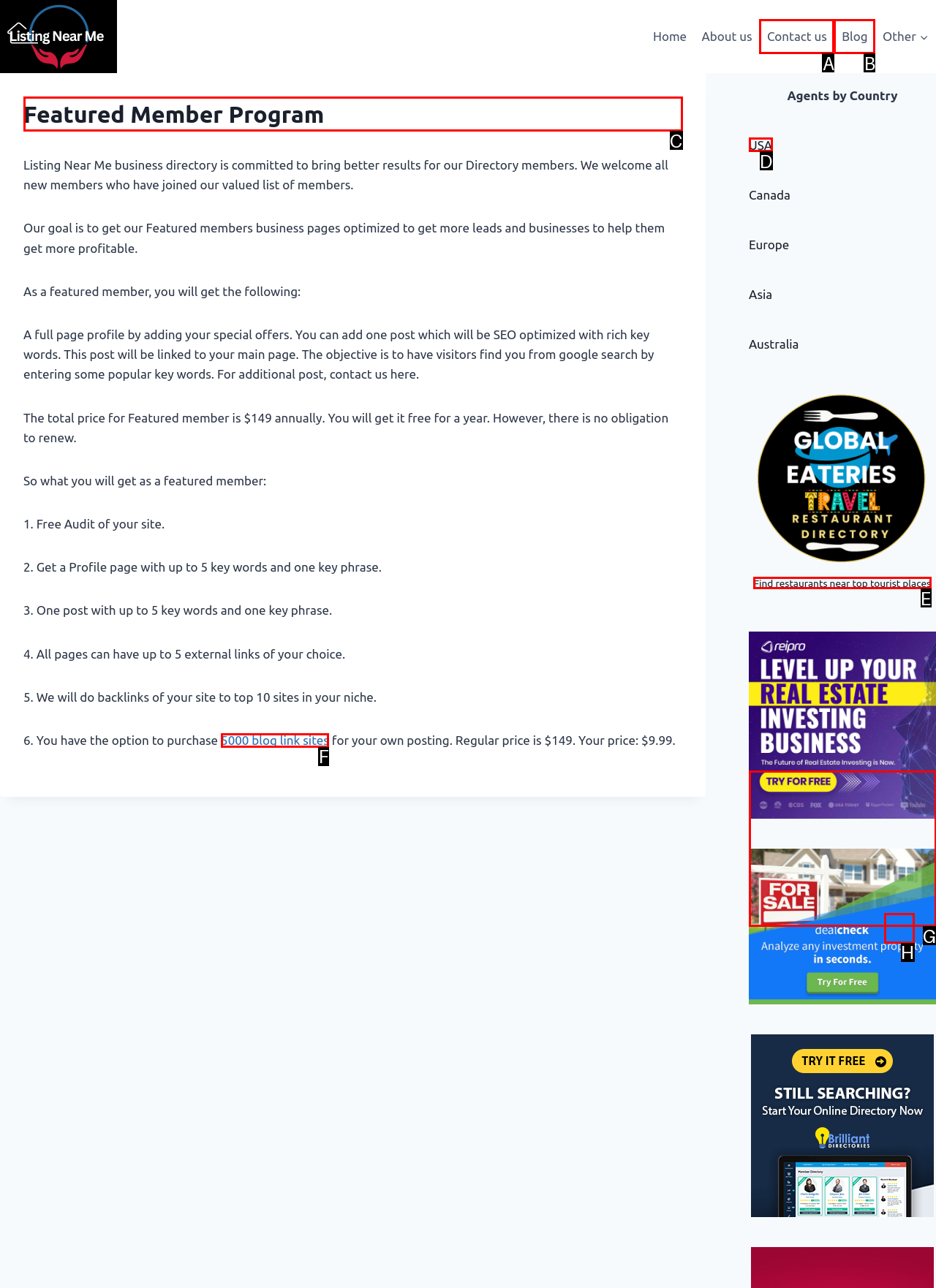Determine which option should be clicked to carry out this task: Read the 'Featured Member Program'
State the letter of the correct choice from the provided options.

C